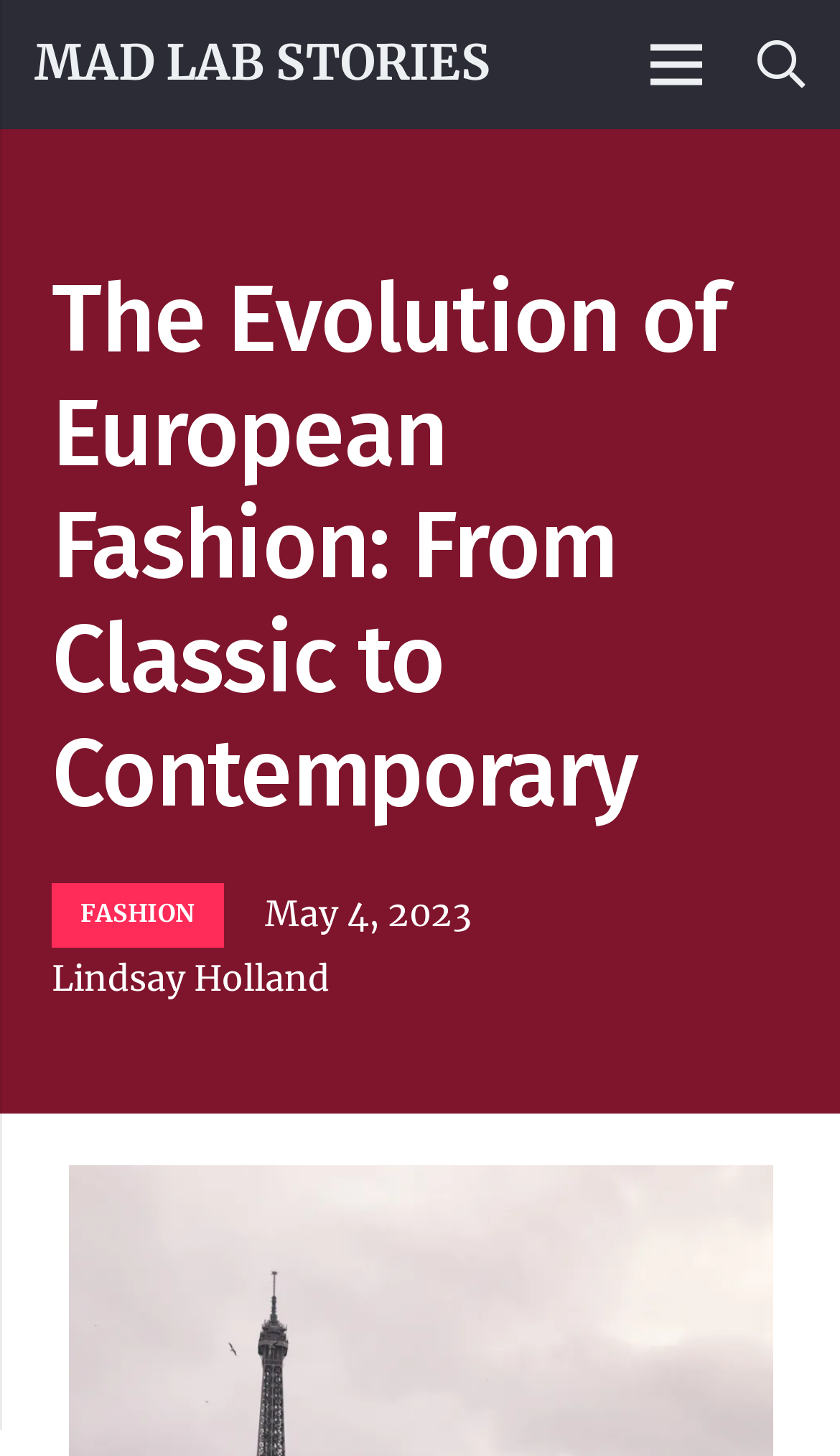Please provide a short answer using a single word or phrase for the question:
What is the name of the website?

MAD LAB STORIES